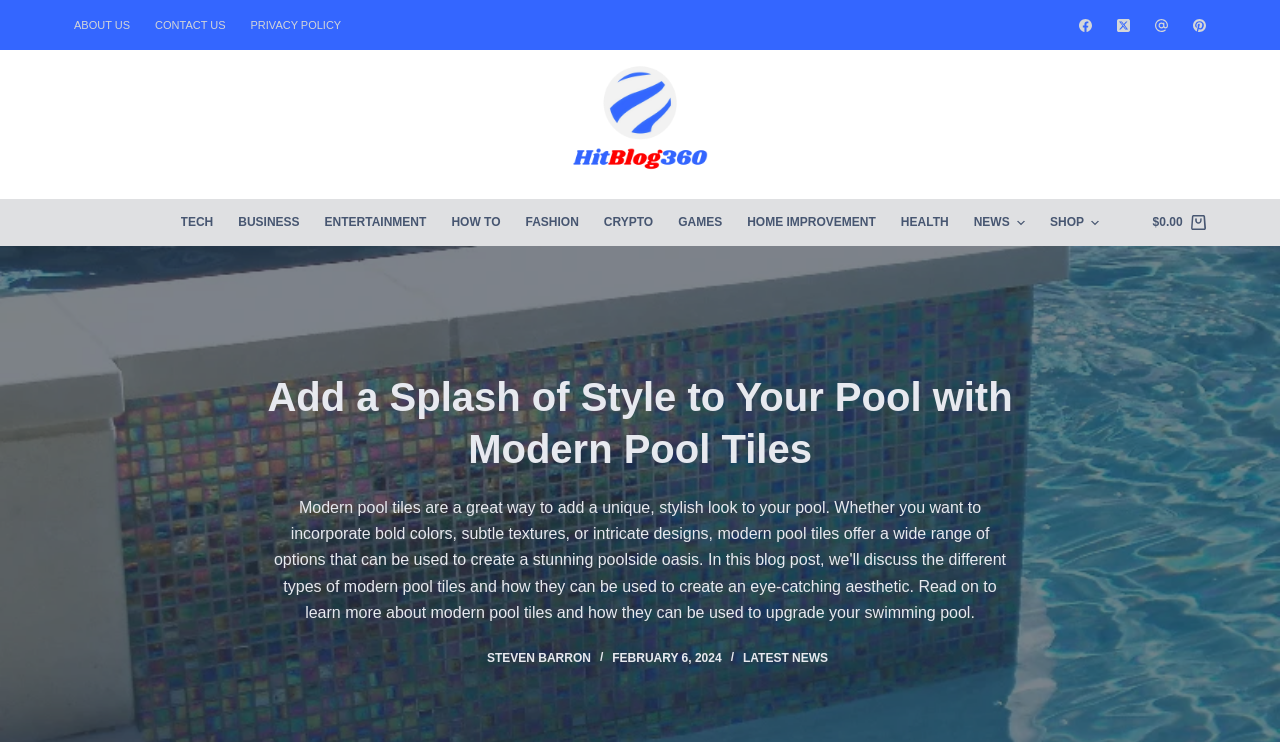Find the bounding box coordinates of the element to click in order to complete the given instruction: "View the shopping cart."

[0.9, 0.287, 0.942, 0.313]